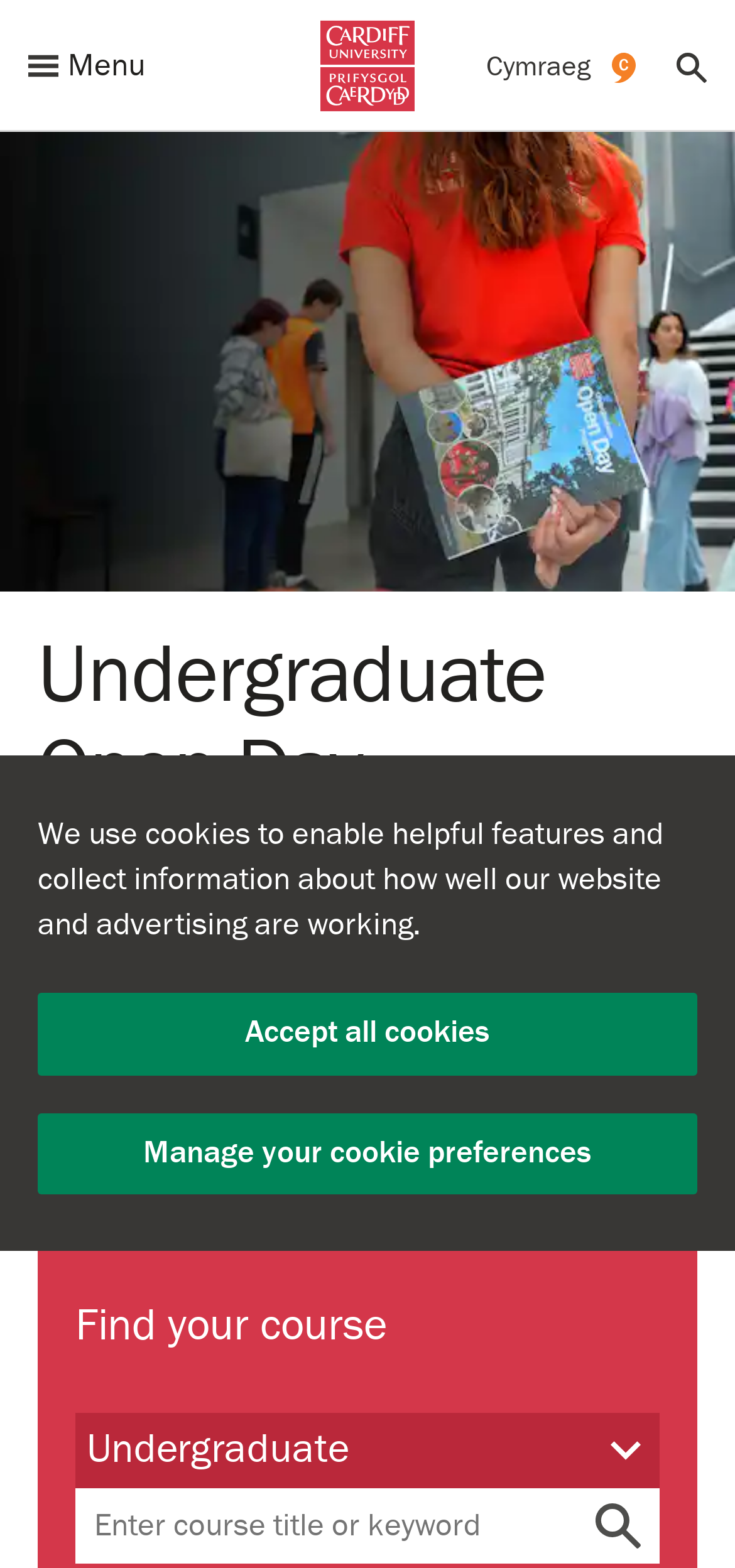Provide the bounding box coordinates of the UI element this sentence describes: "Manage your cookie preferences".

[0.051, 0.709, 0.949, 0.762]